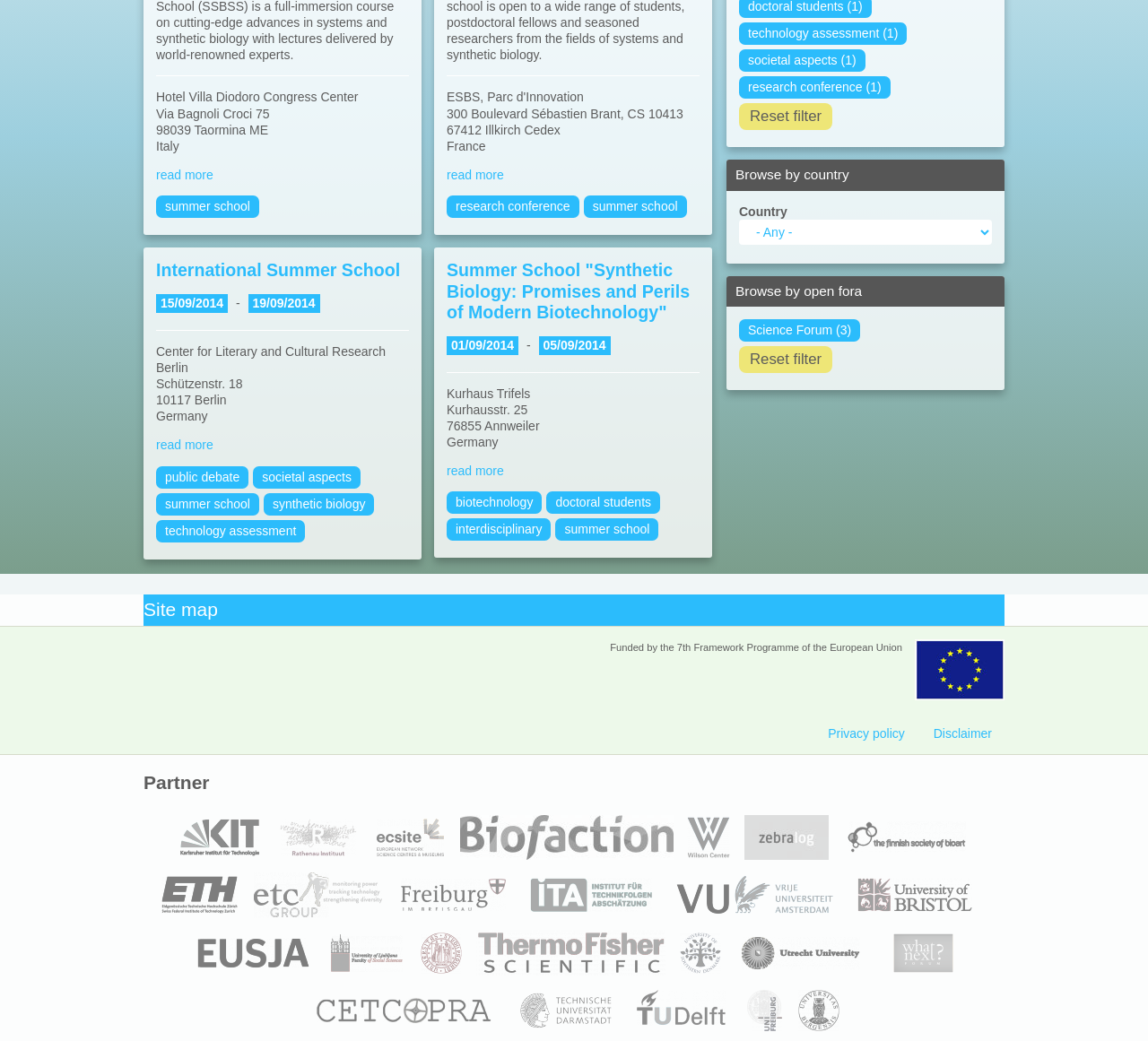Provide the bounding box coordinates of the UI element that matches the description: "title="Website of the Athena Institute"".

[0.584, 0.87, 0.732, 0.884]